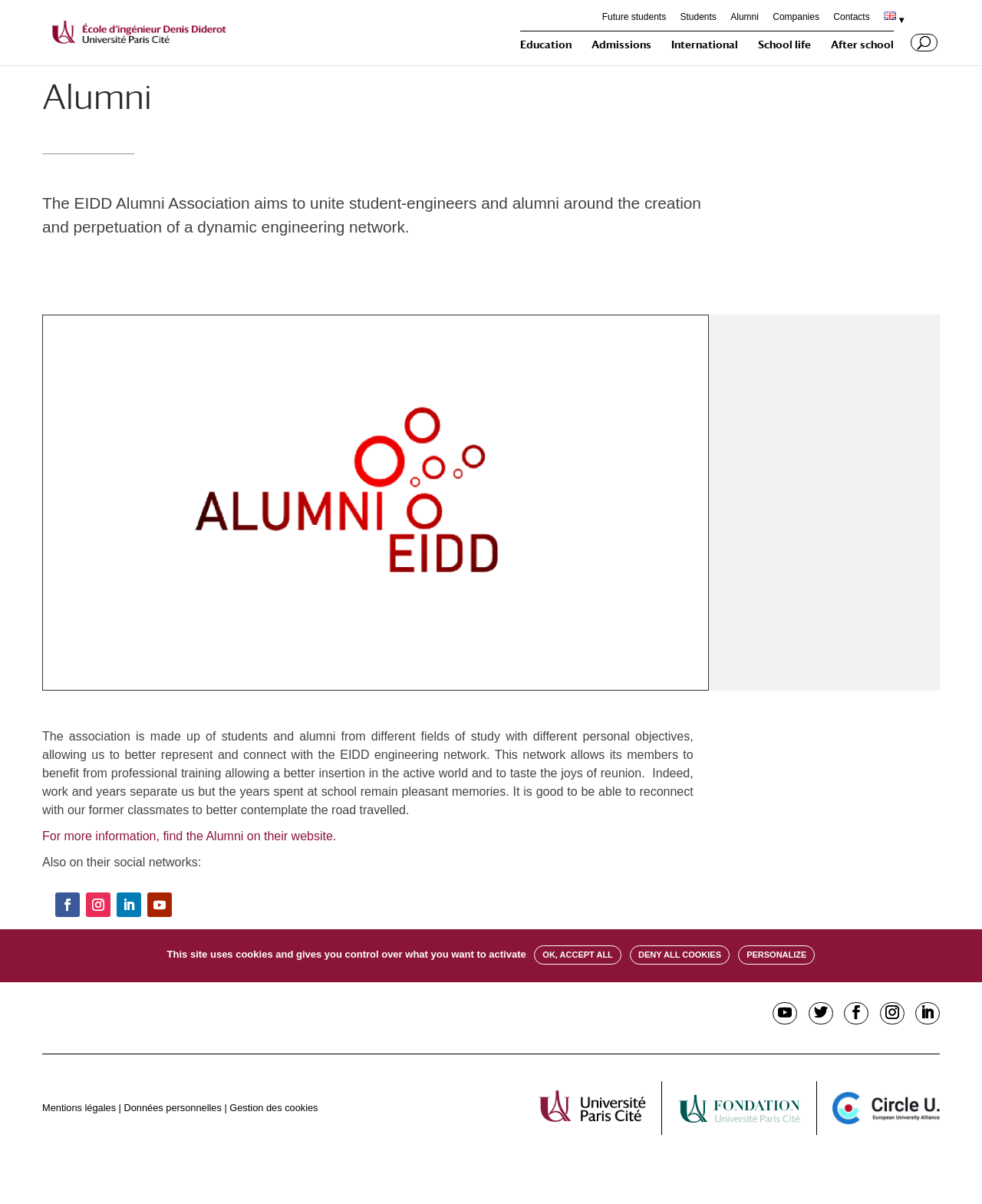Identify the bounding box of the UI element described as follows: "Linkedin". Provide the coordinates as four float numbers in the range of 0 to 1 [left, top, right, bottom].

[0.938, 0.834, 0.952, 0.85]